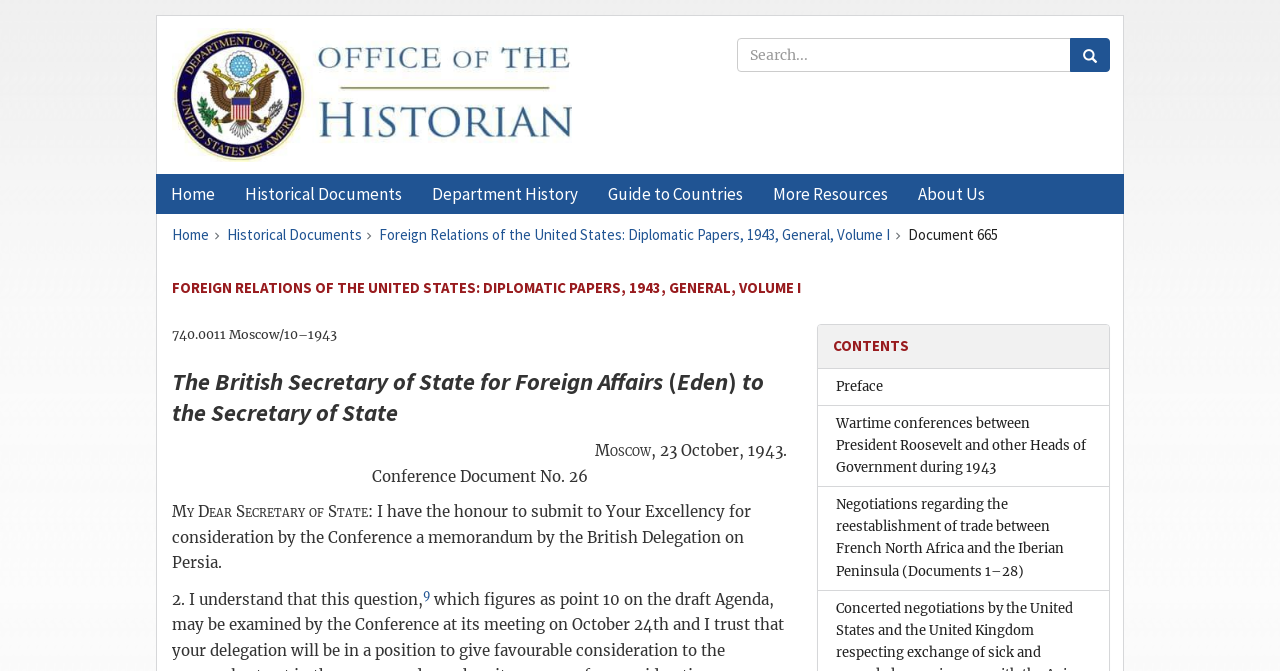Respond with a single word or phrase to the following question:
What is the name of the office?

Office of the Historian